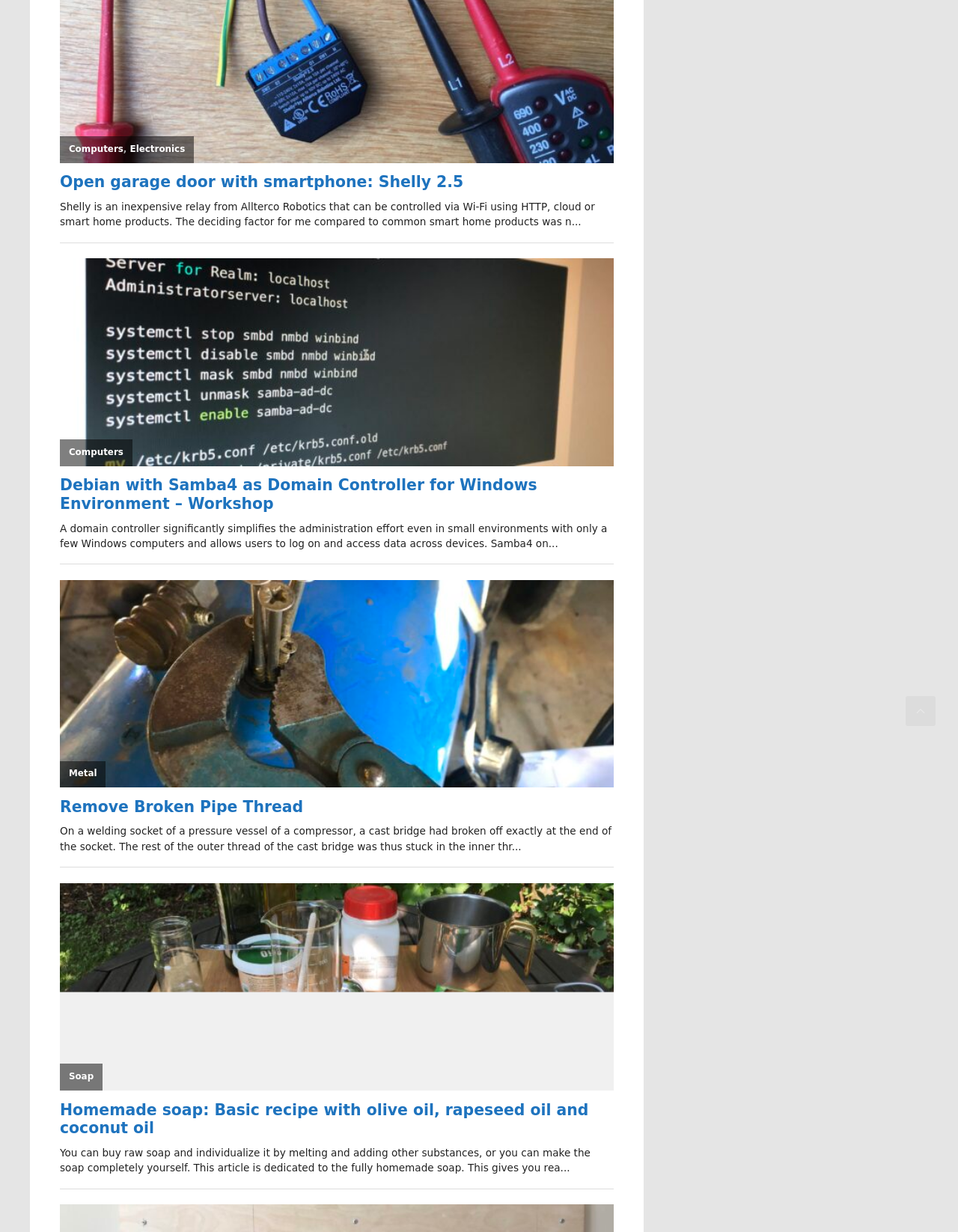Predict the bounding box of the UI element based on this description: "parent_node: Computers".

[0.062, 0.21, 0.641, 0.378]